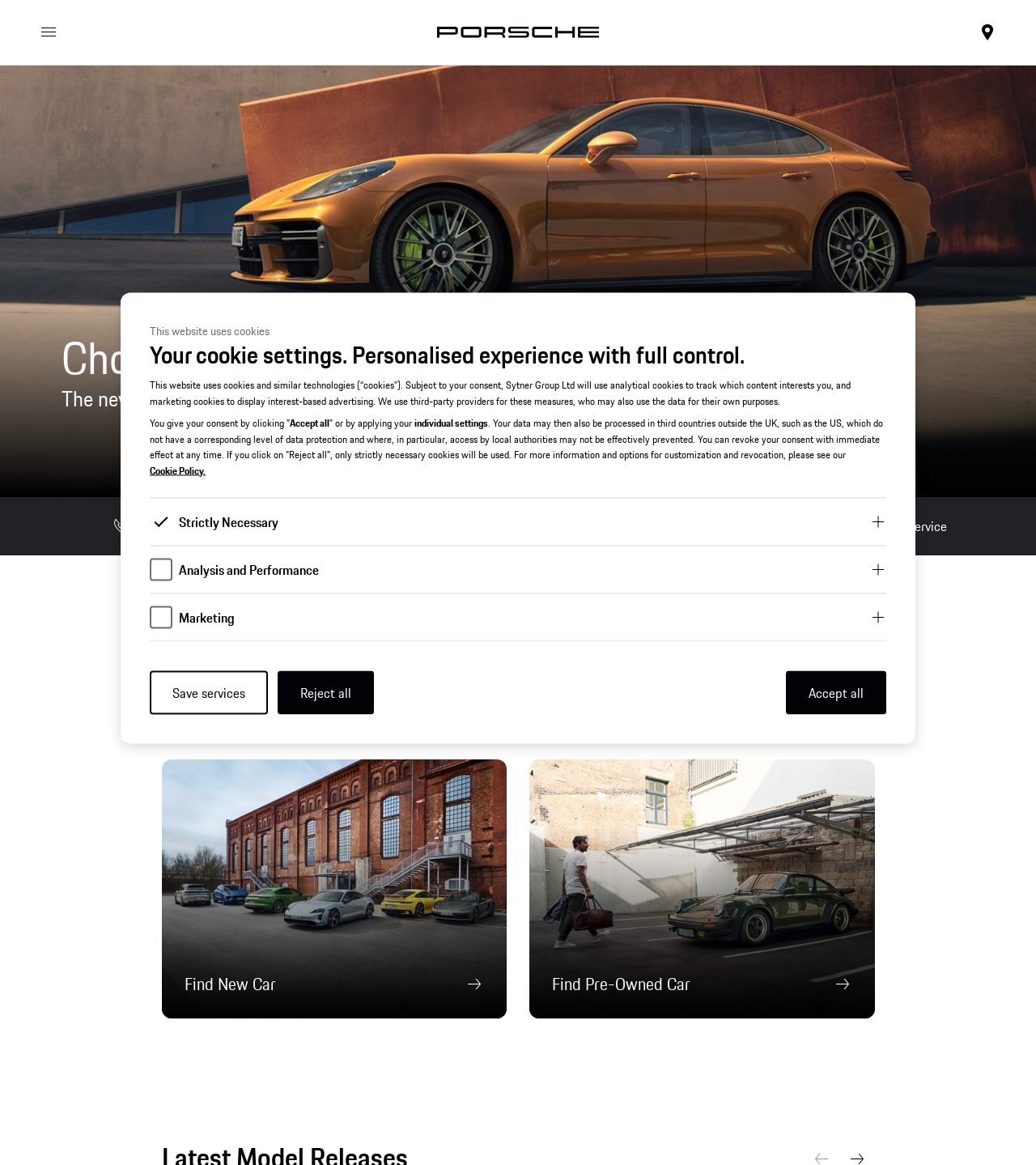Where can I find more information about cookie settings?
Use the image to give a comprehensive and detailed response to the question.

The link to the 'Cookie Policy' is located at the bottom of the cookie settings dialog, and it provides more information about the different types of cookies used on the website, as well as options for customization and revocation.